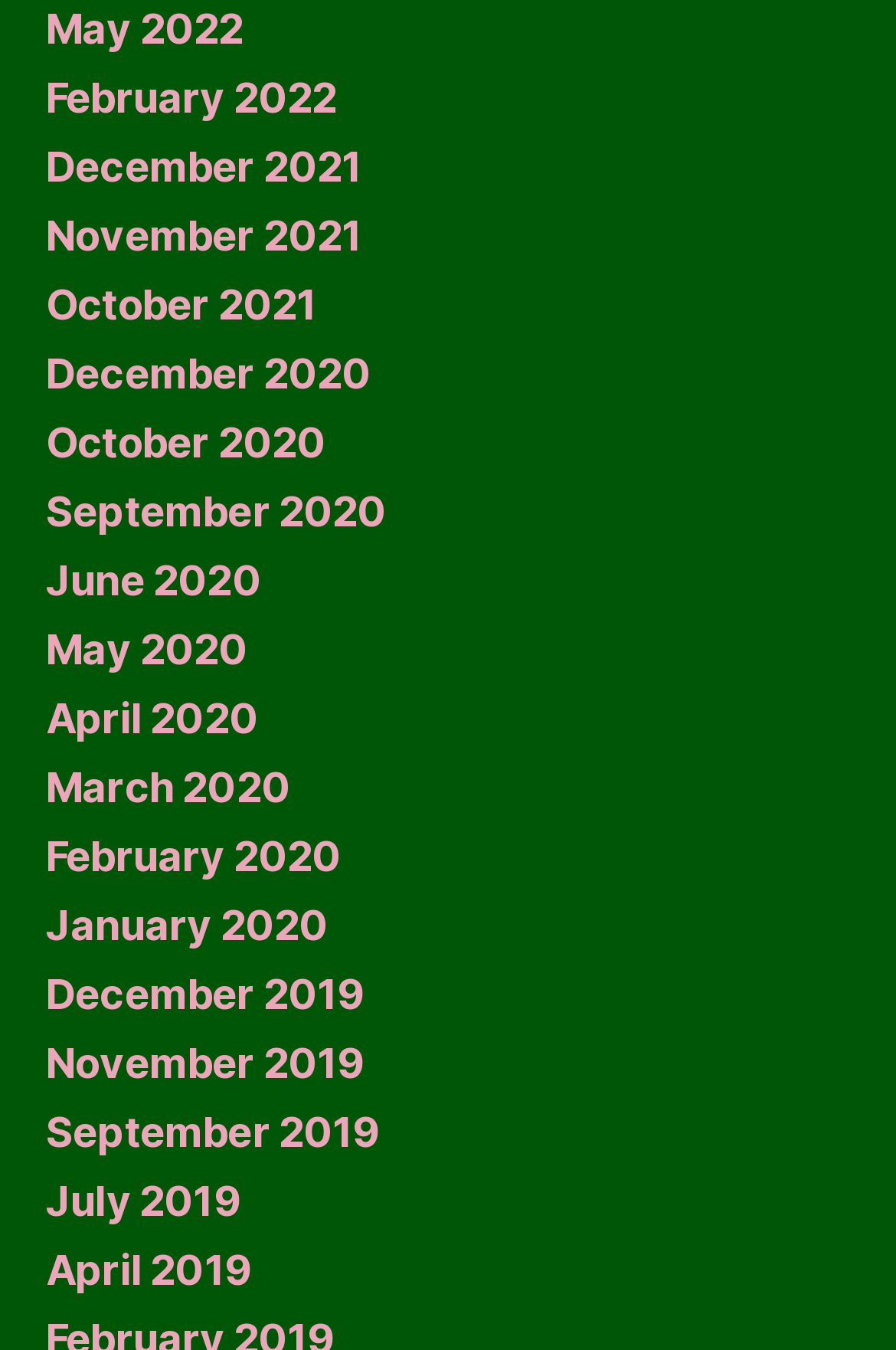Please provide a brief answer to the following inquiry using a single word or phrase:
How many months are listed from the year 2020?

6